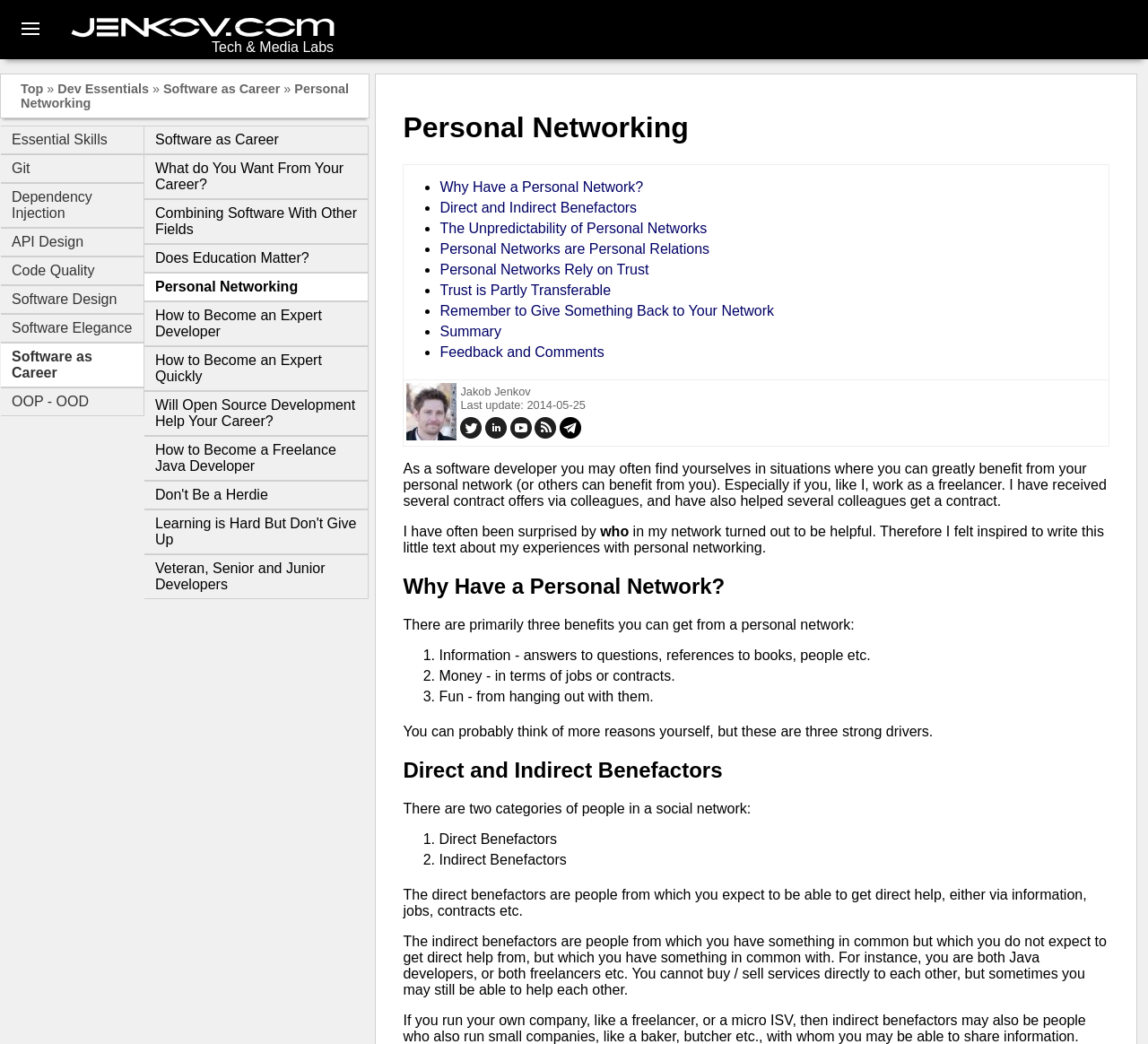Specify the bounding box coordinates for the region that must be clicked to perform the given instruction: "Click on the 'Software as Career' link".

[0.135, 0.126, 0.243, 0.141]